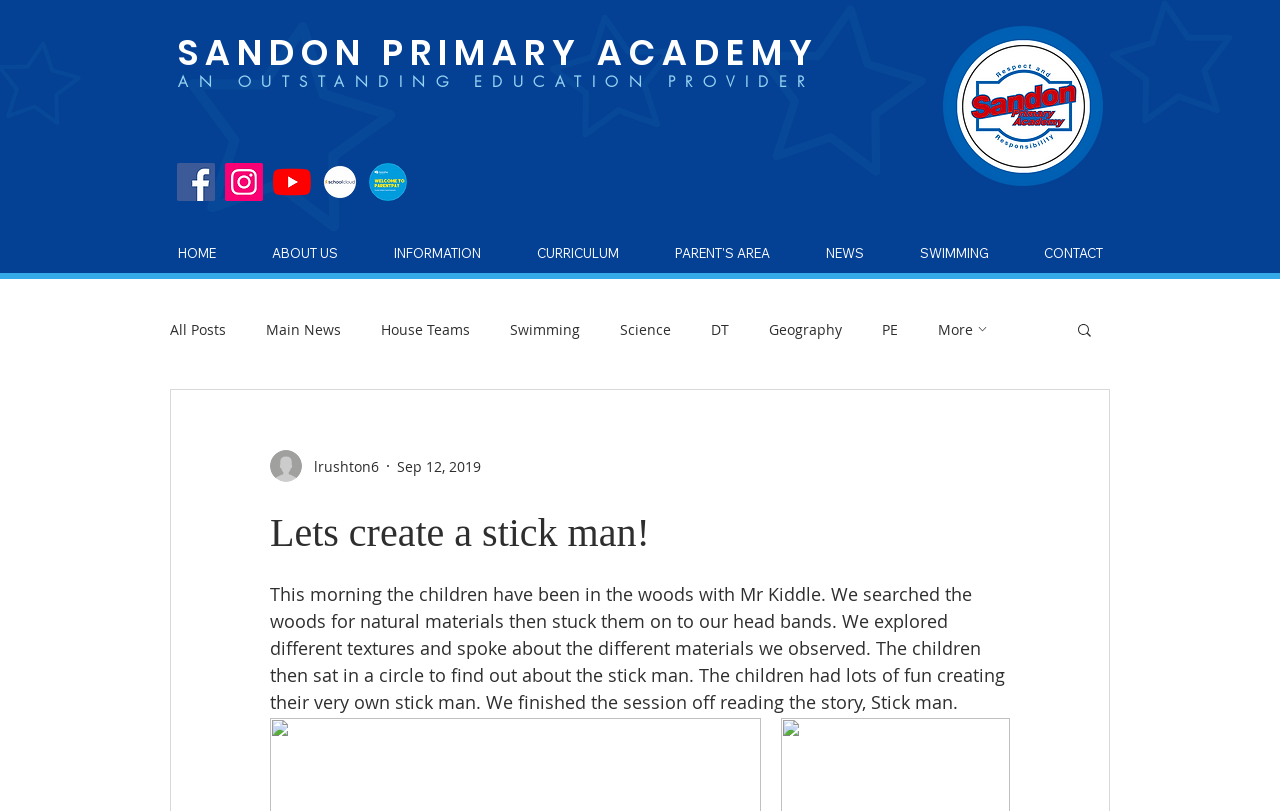Respond to the question below with a single word or phrase:
What is the name of the academy?

Sandon Primary Academy